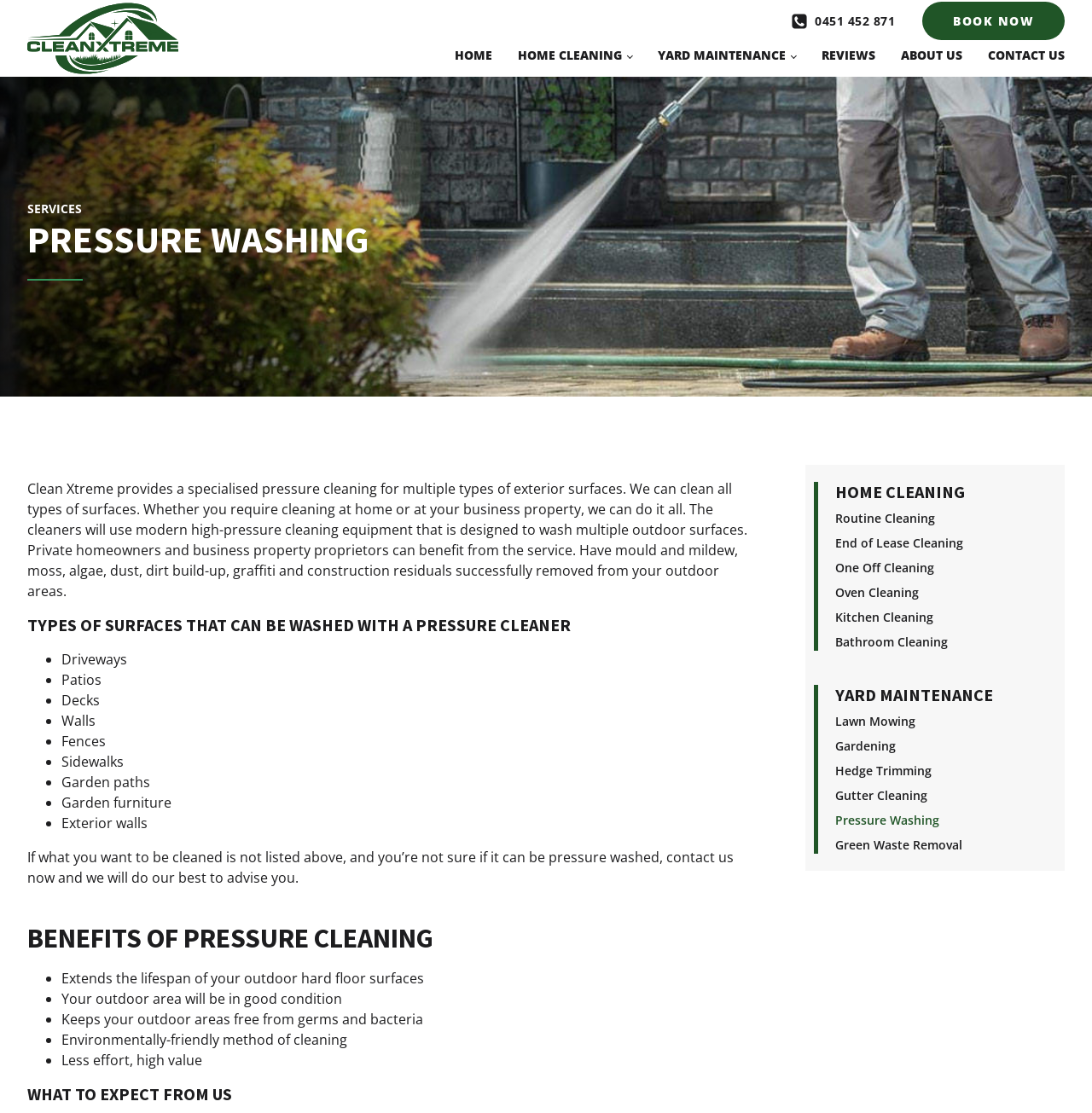Specify the bounding box coordinates for the region that must be clicked to perform the given instruction: "View 'REVIEWS'".

[0.729, 0.025, 0.802, 0.069]